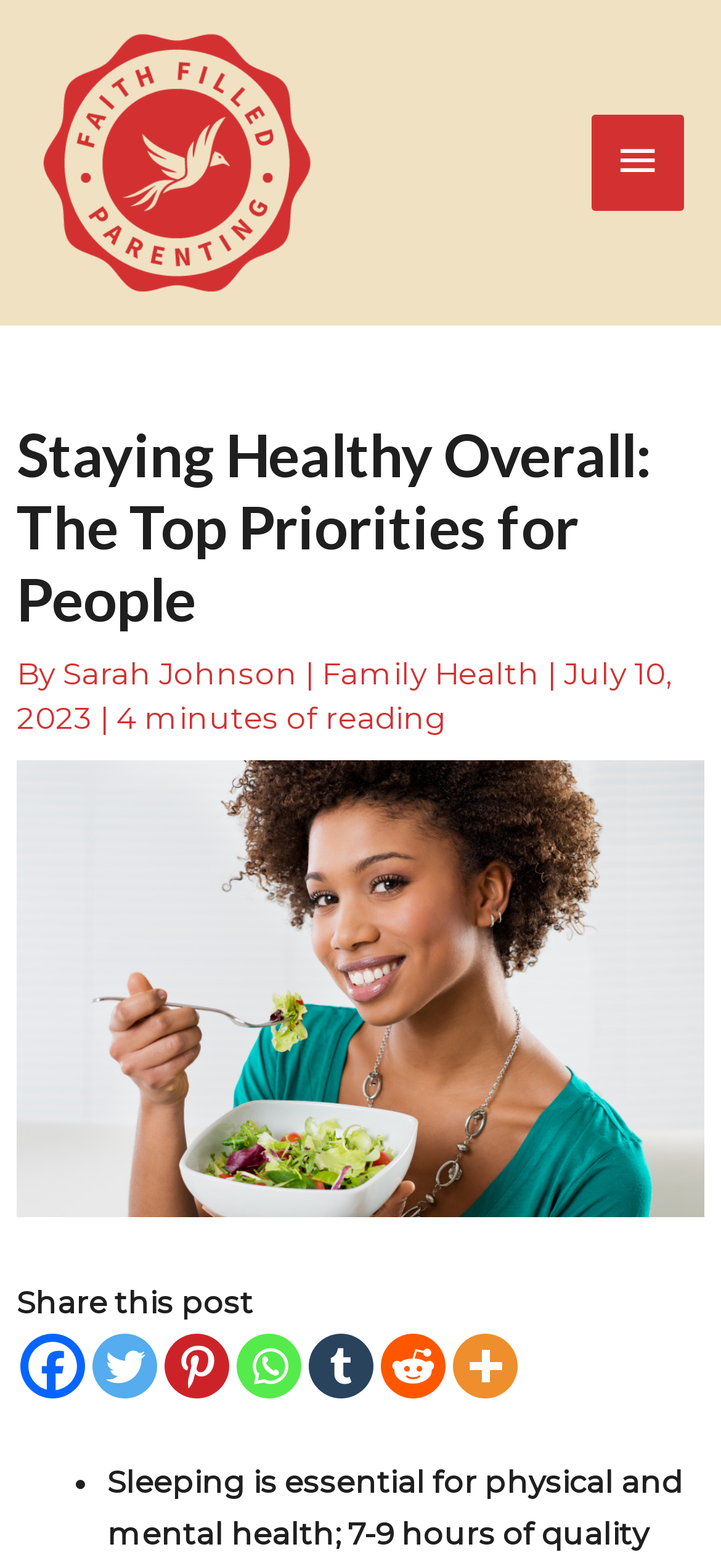Identify the bounding box of the UI component described as: "alt="Faith Filled Parenting"".

[0.051, 0.09, 0.436, 0.114]